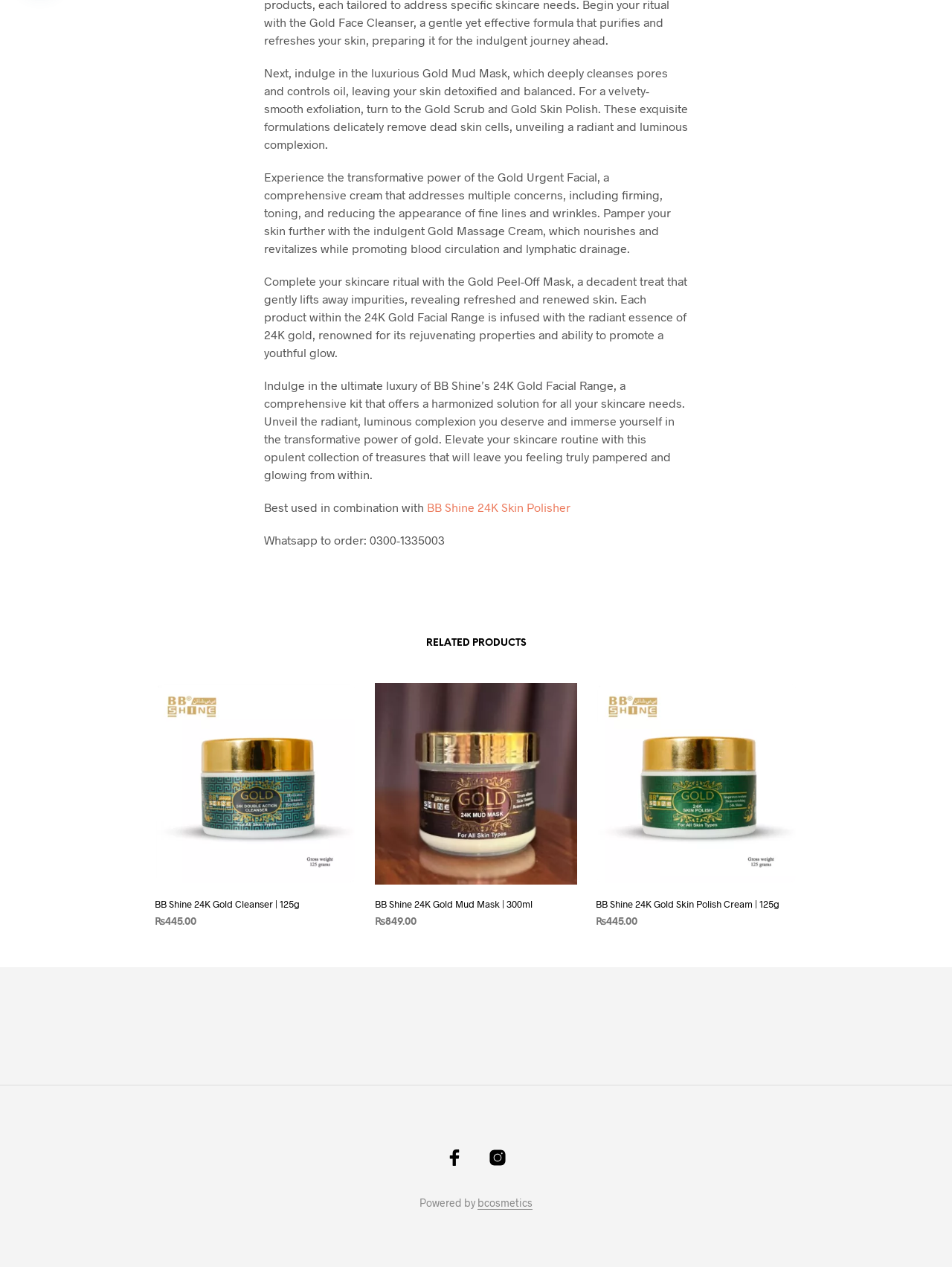Identify the bounding box coordinates of the section to be clicked to complete the task described by the following instruction: "Click the Whatsapp link to order". The coordinates should be four float numbers between 0 and 1, formatted as [left, top, right, bottom].

[0.277, 0.421, 0.467, 0.432]